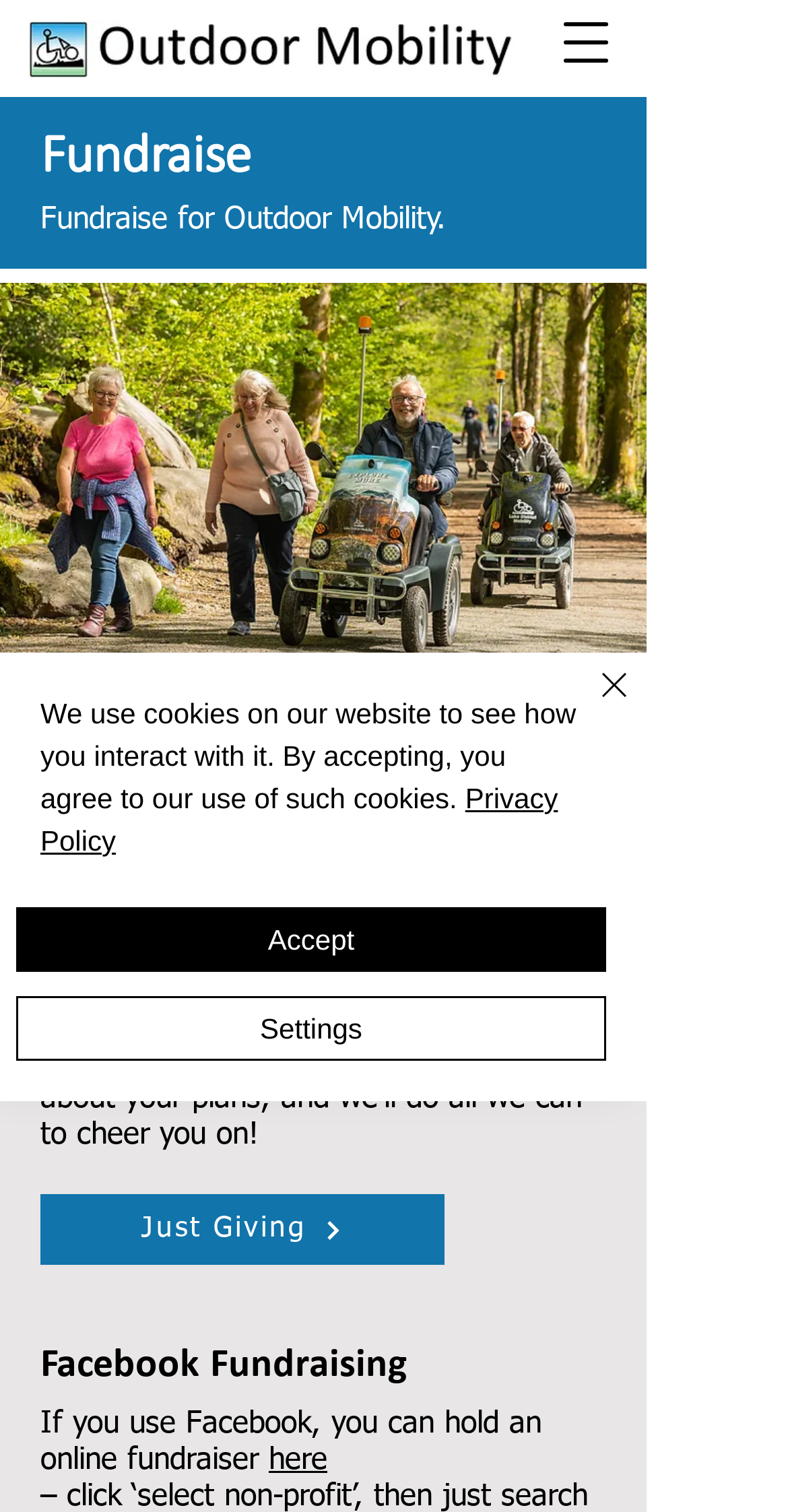Respond with a single word or phrase:
What is the image below the 'Fundraise for us' heading?

Outdoor Mobility - Langdale